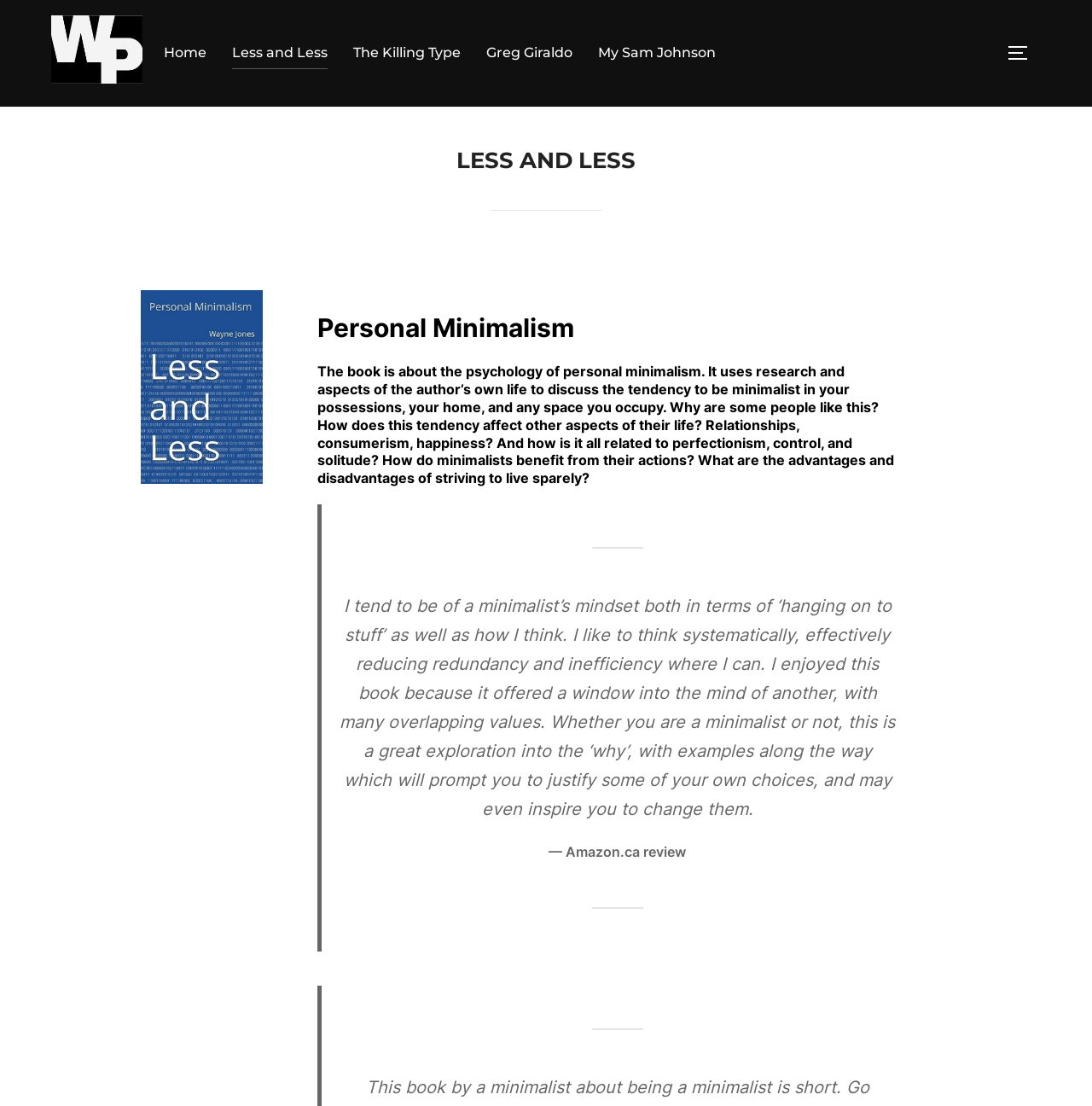Given the element description: "Toggle sidebar & navigation", predict the bounding box coordinates of this UI element. The coordinates must be four float numbers between 0 and 1, given as [left, top, right, bottom].

[0.922, 0.031, 0.953, 0.065]